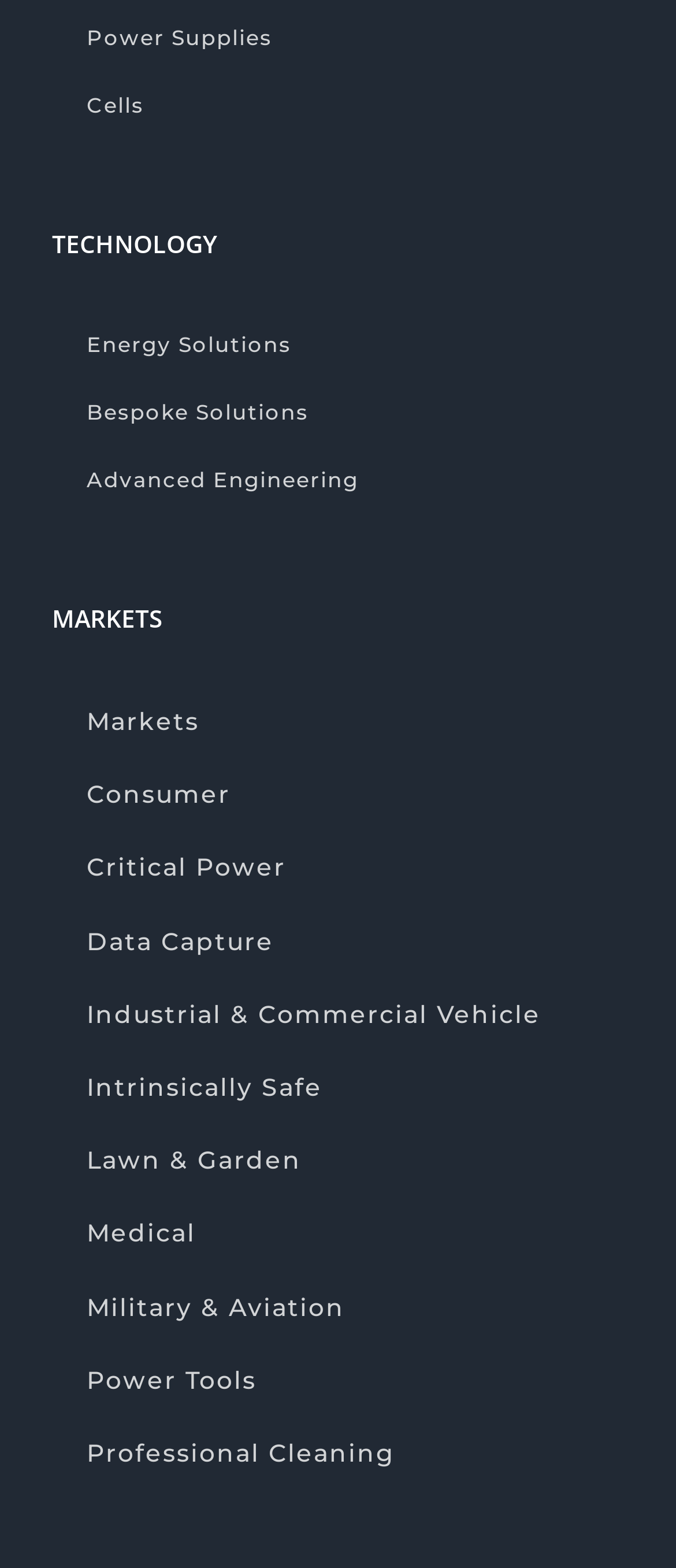Could you determine the bounding box coordinates of the clickable element to complete the instruction: "Log in to reply"? Provide the coordinates as four float numbers between 0 and 1, i.e., [left, top, right, bottom].

None